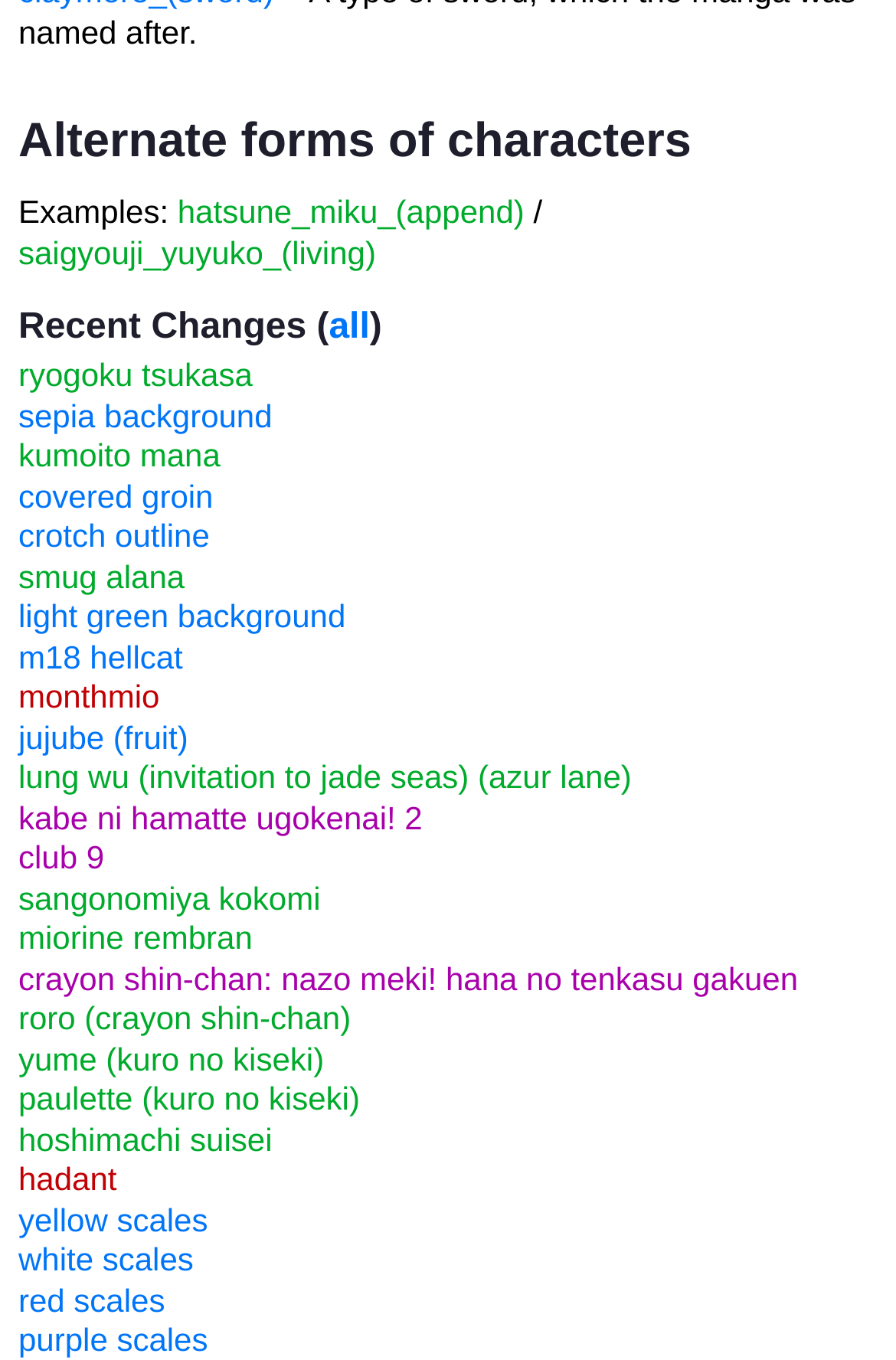Please find the bounding box coordinates of the section that needs to be clicked to achieve this instruction: "Check out the 'hoshimachi suisei' page".

[0.021, 0.823, 0.304, 0.851]